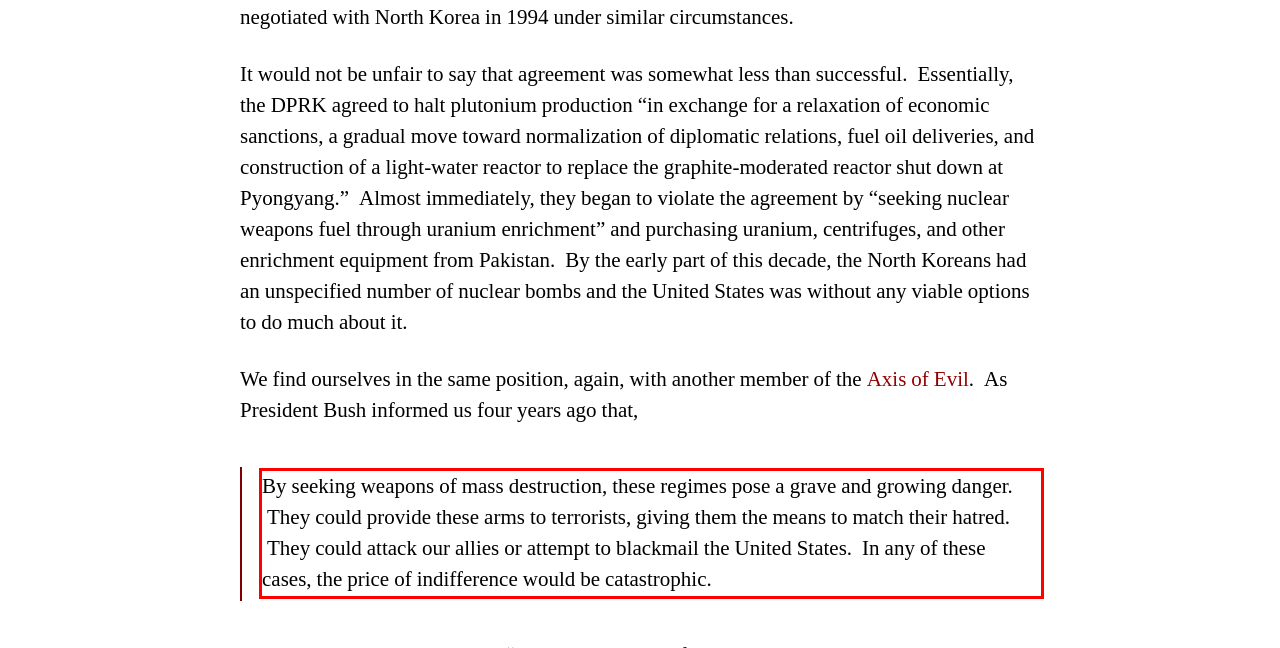You are given a screenshot with a red rectangle. Identify and extract the text within this red bounding box using OCR.

By seeking weapons of mass destruction, these regimes pose a grave and growing danger. They could provide these arms to terrorists, giving them the means to match their hatred. They could attack our allies or attempt to blackmail the United States. In any of these cases, the price of indifference would be catastrophic.